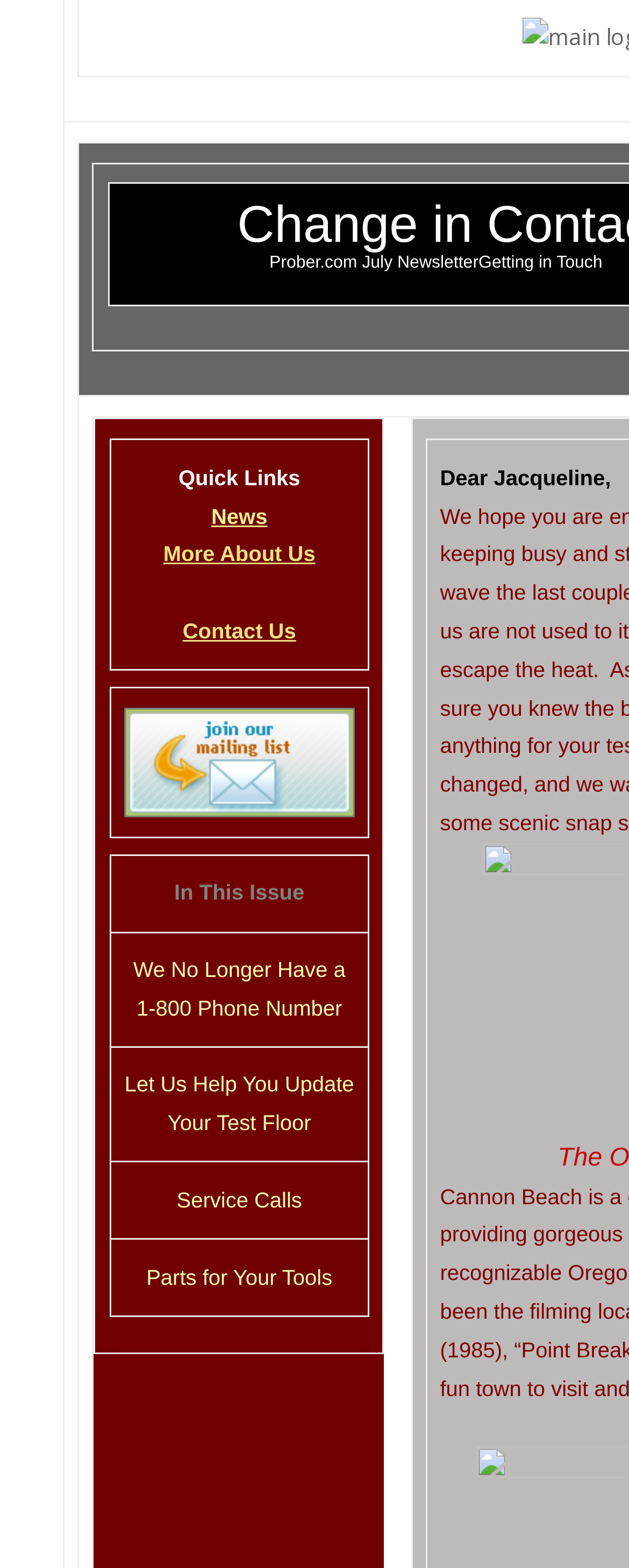Locate the UI element that matches the description Service Calls in the webpage screenshot. Return the bounding box coordinates in the format (top-left x, top-left y, bottom-right x, bottom-right y), with values ranging from 0 to 1.

[0.281, 0.758, 0.48, 0.773]